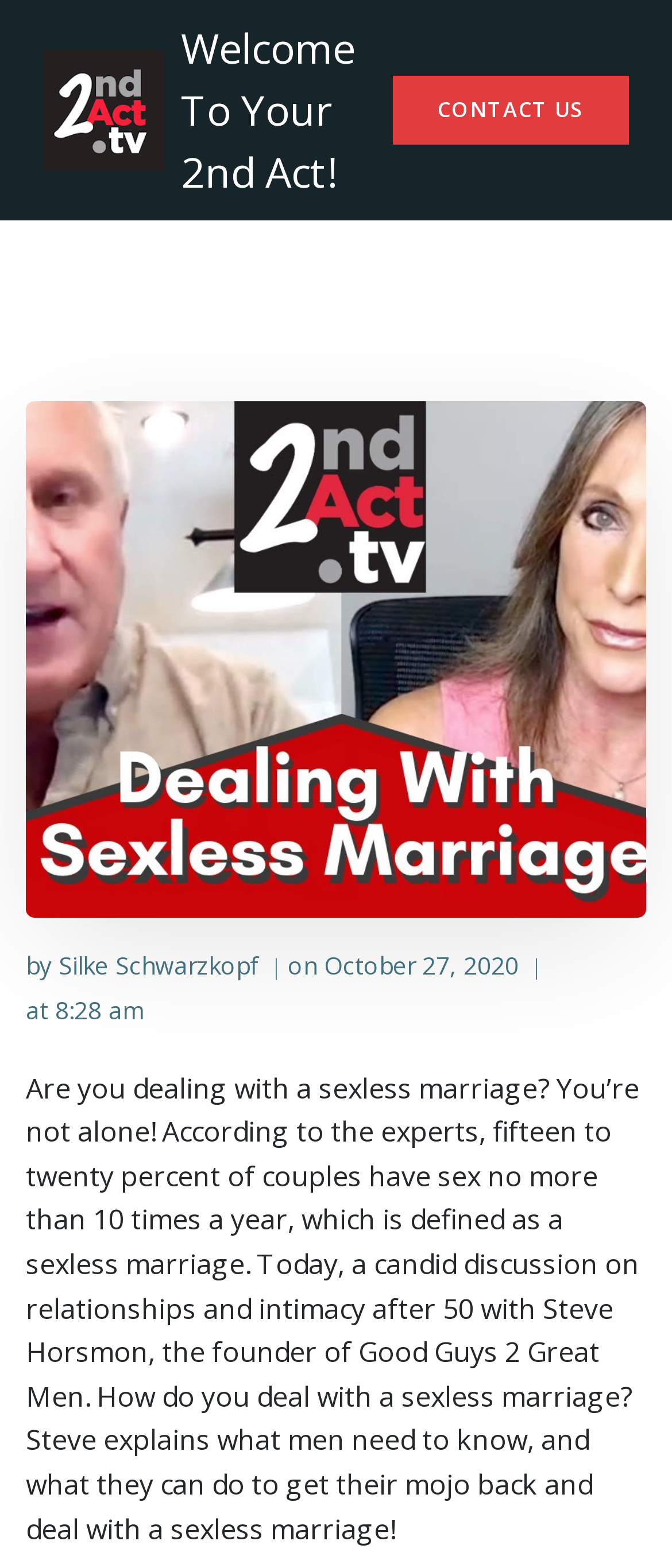When was the article published?
Answer the question with a single word or phrase by looking at the picture.

October 27, 2020